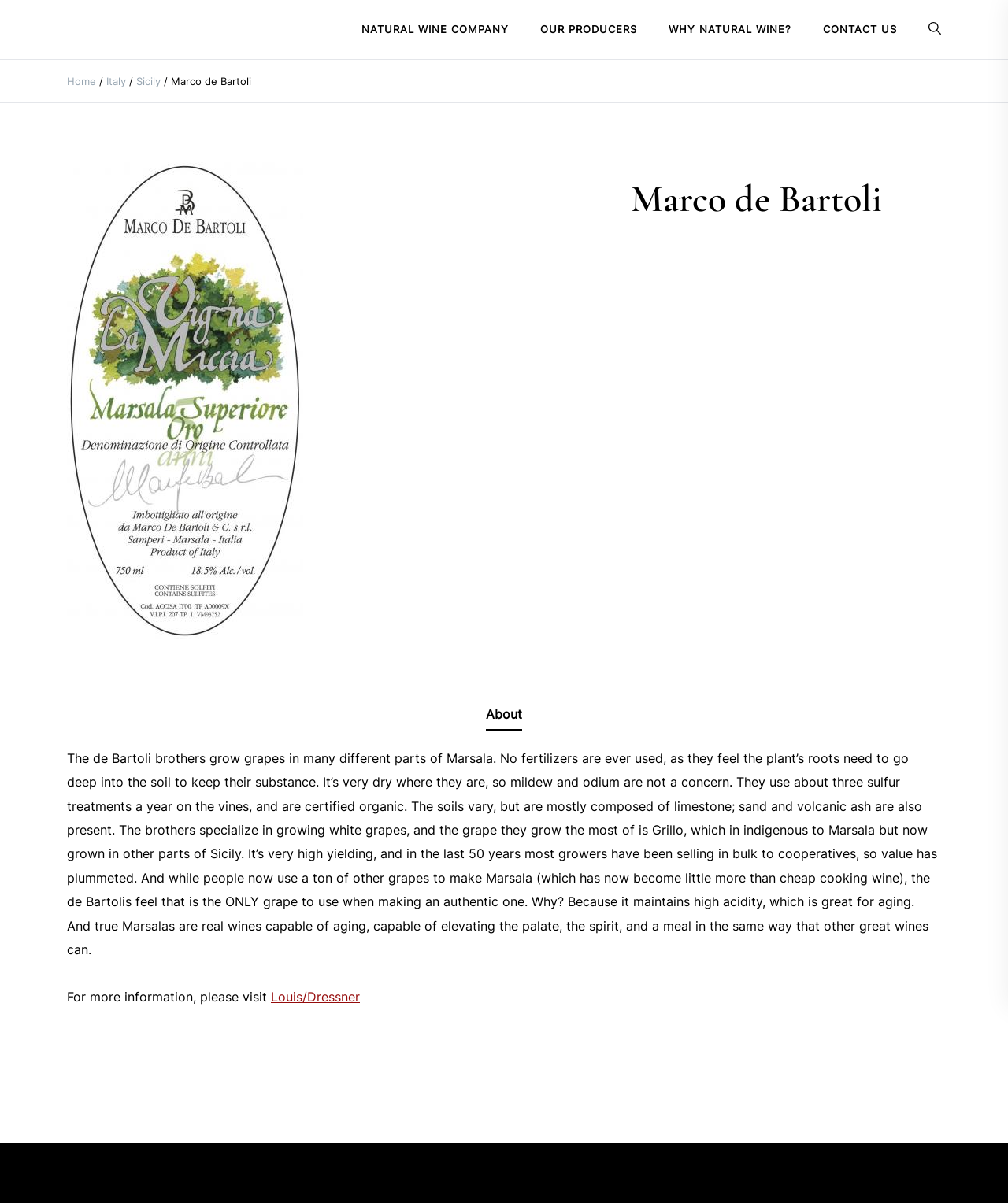Analyze the image and deliver a detailed answer to the question: What grape variety does Marco de Bartoli specialize in?

I found the answer by reading the text in the 'About' tab, which mentions that the de Bartoli brothers specialize in growing white grapes, and the grape they grow the most of is Grillo, which is indigenous to Marsala.